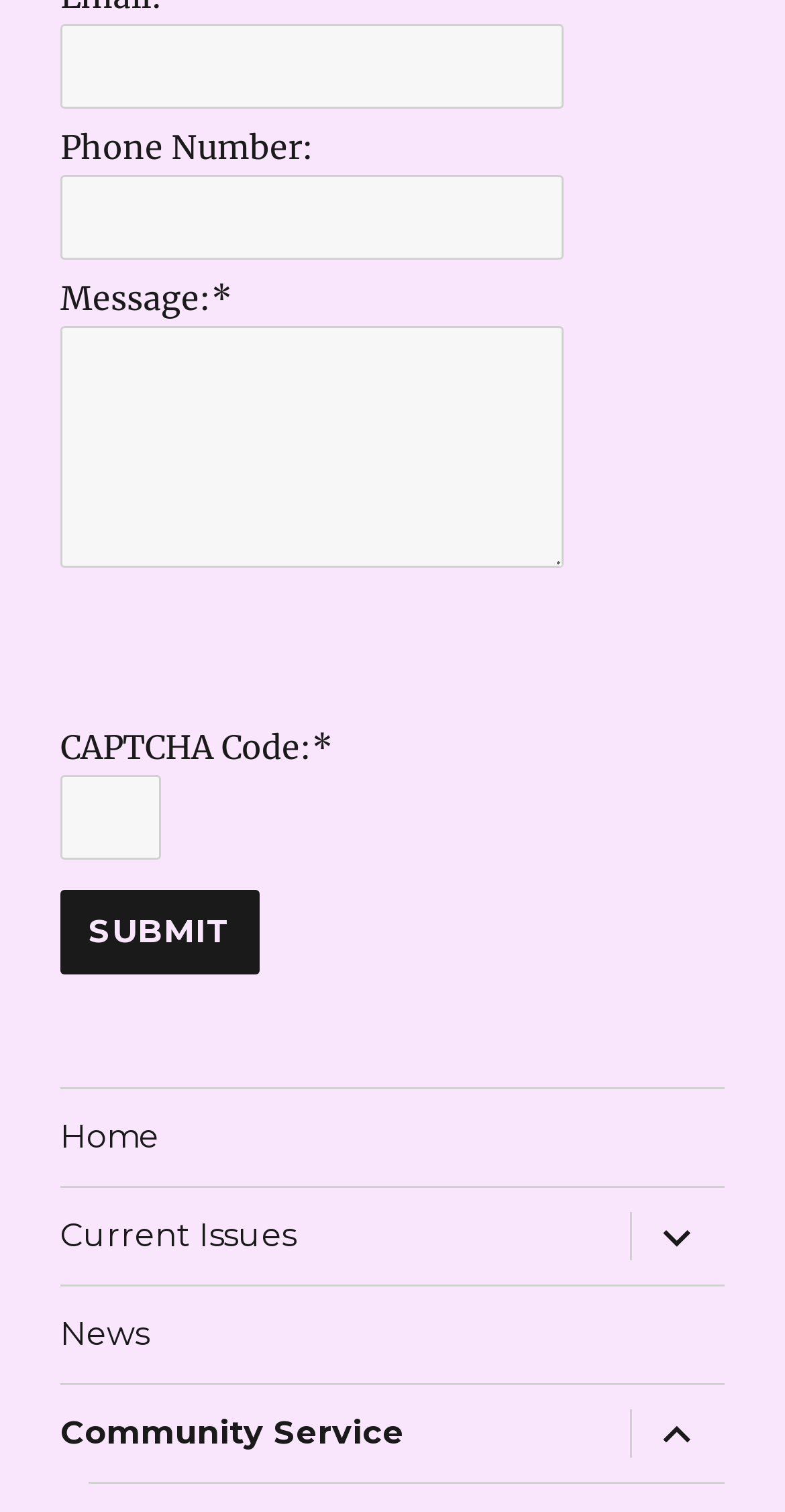Answer succinctly with a single word or phrase:
What is the function of the 'Refresh' link?

Reload CAPTCHA